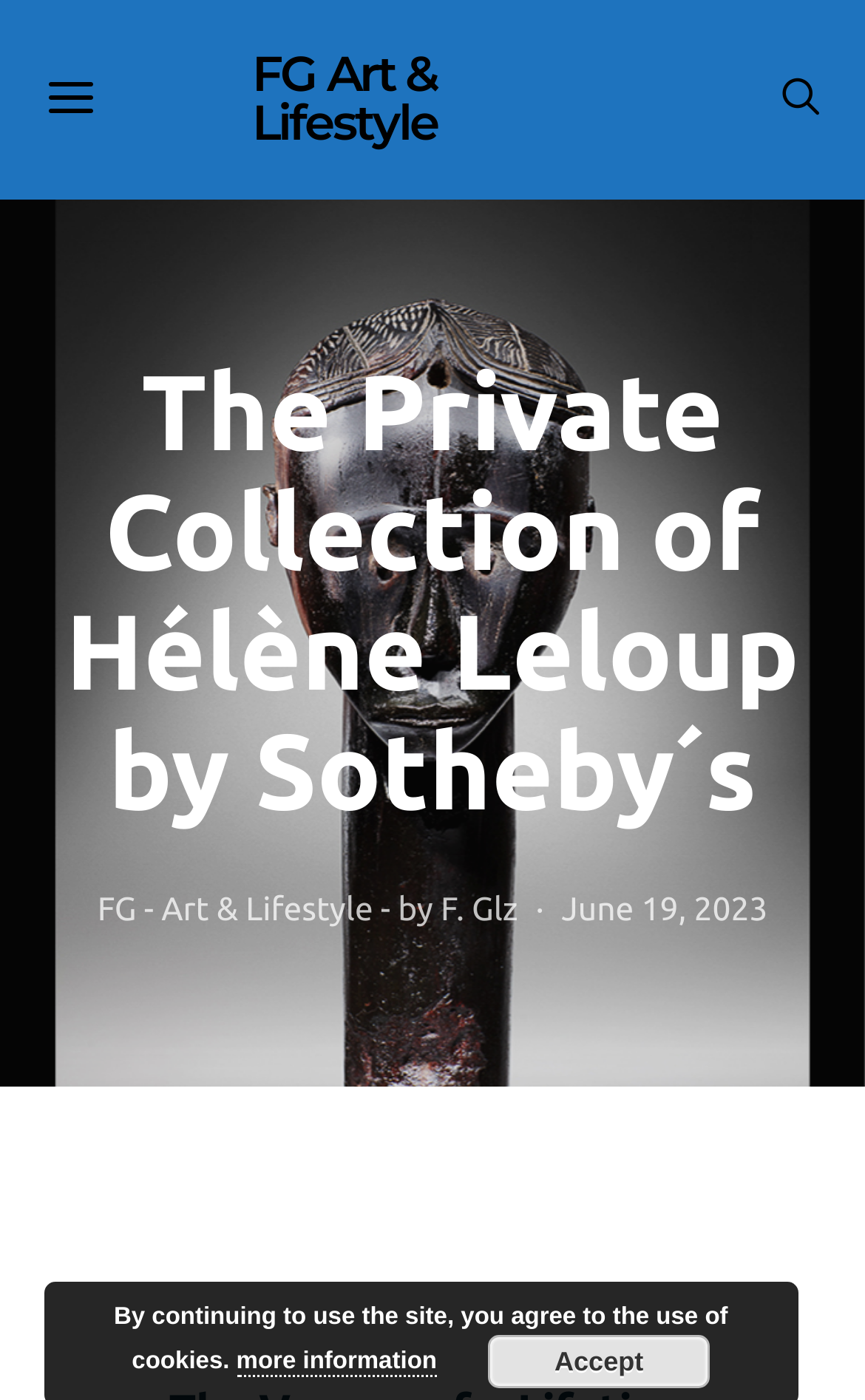Identify the bounding box coordinates for the UI element that matches this description: "FG Art & Lifestyle".

[0.291, 0.024, 0.709, 0.119]